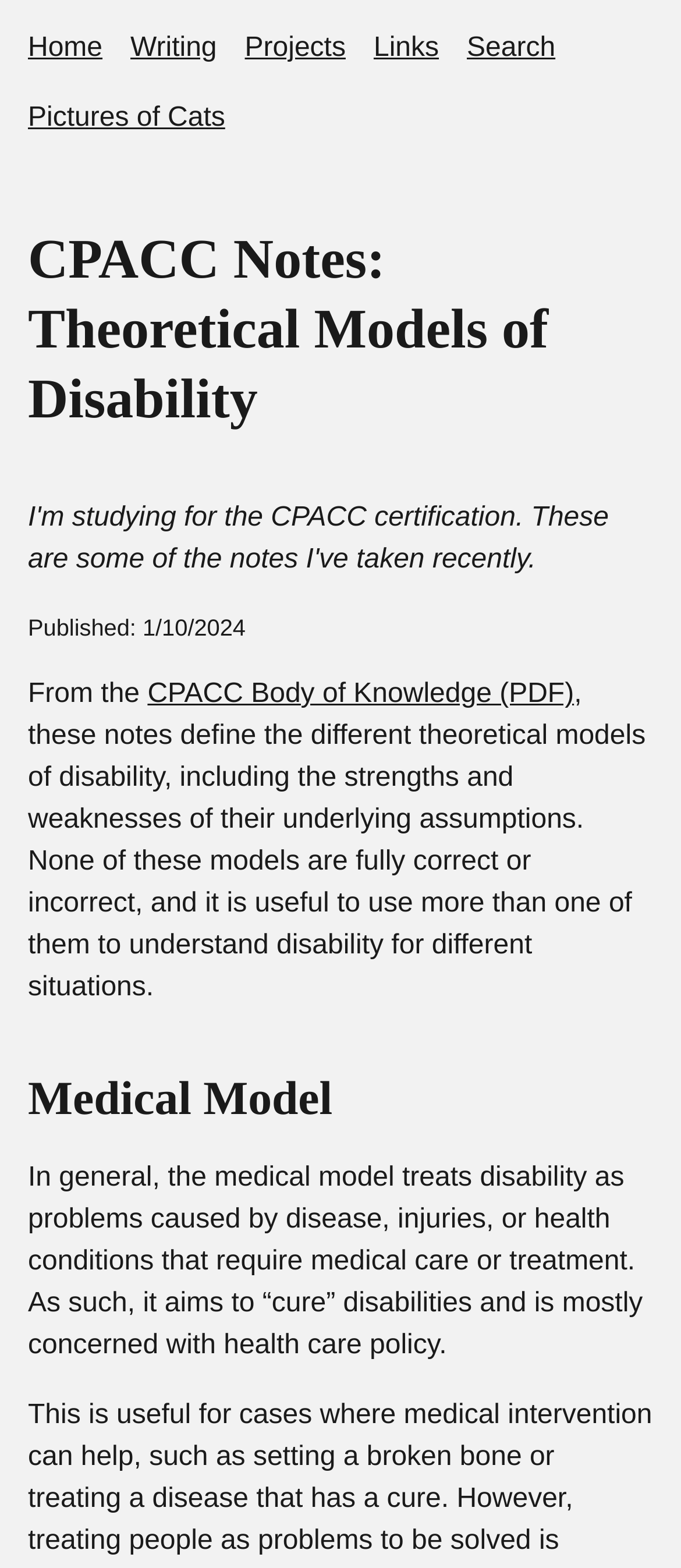Provide the text content of the webpage's main heading.

CPACC Notes: Theoretical Models of Disability